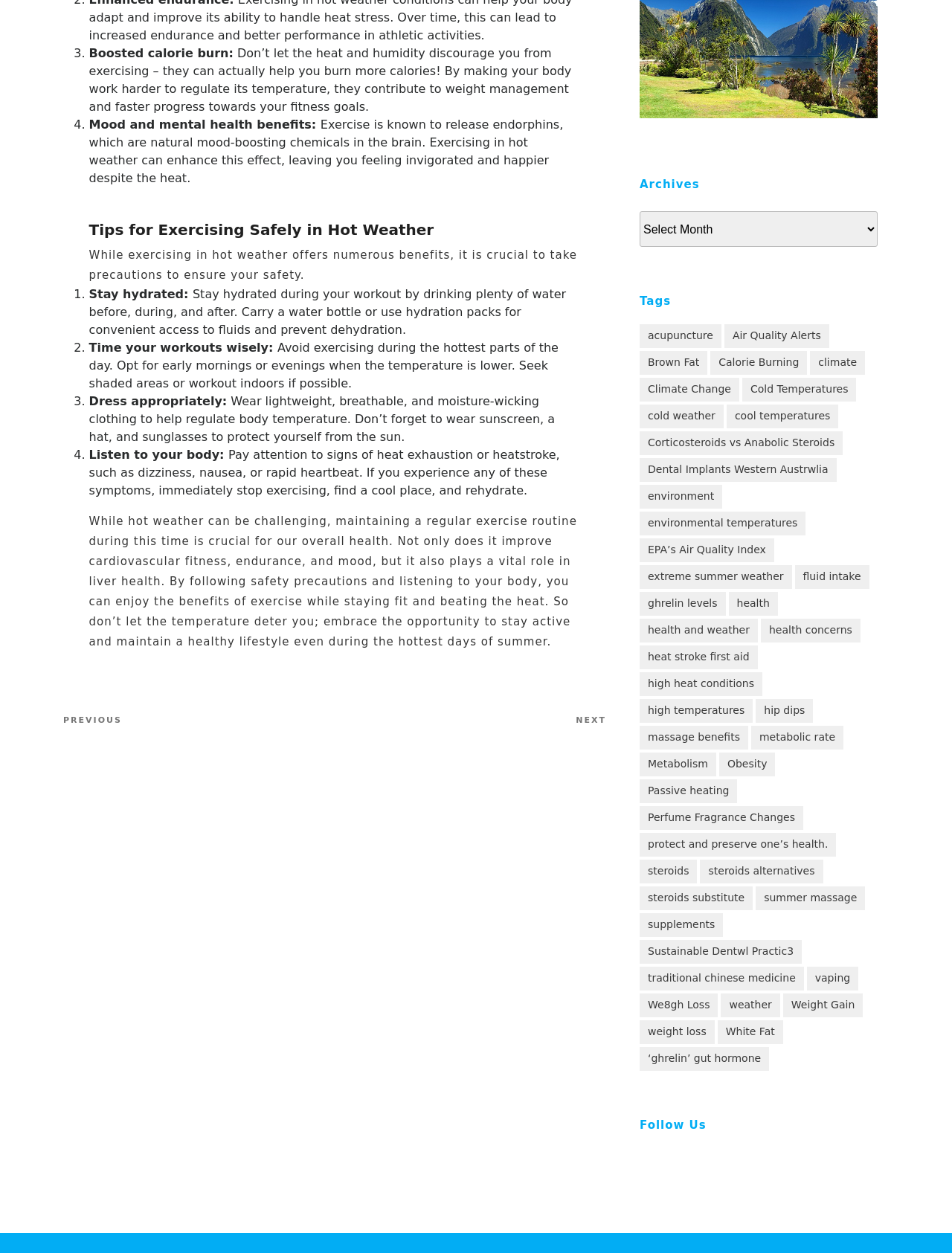How many list markers are there?
Refer to the screenshot and respond with a concise word or phrase.

5